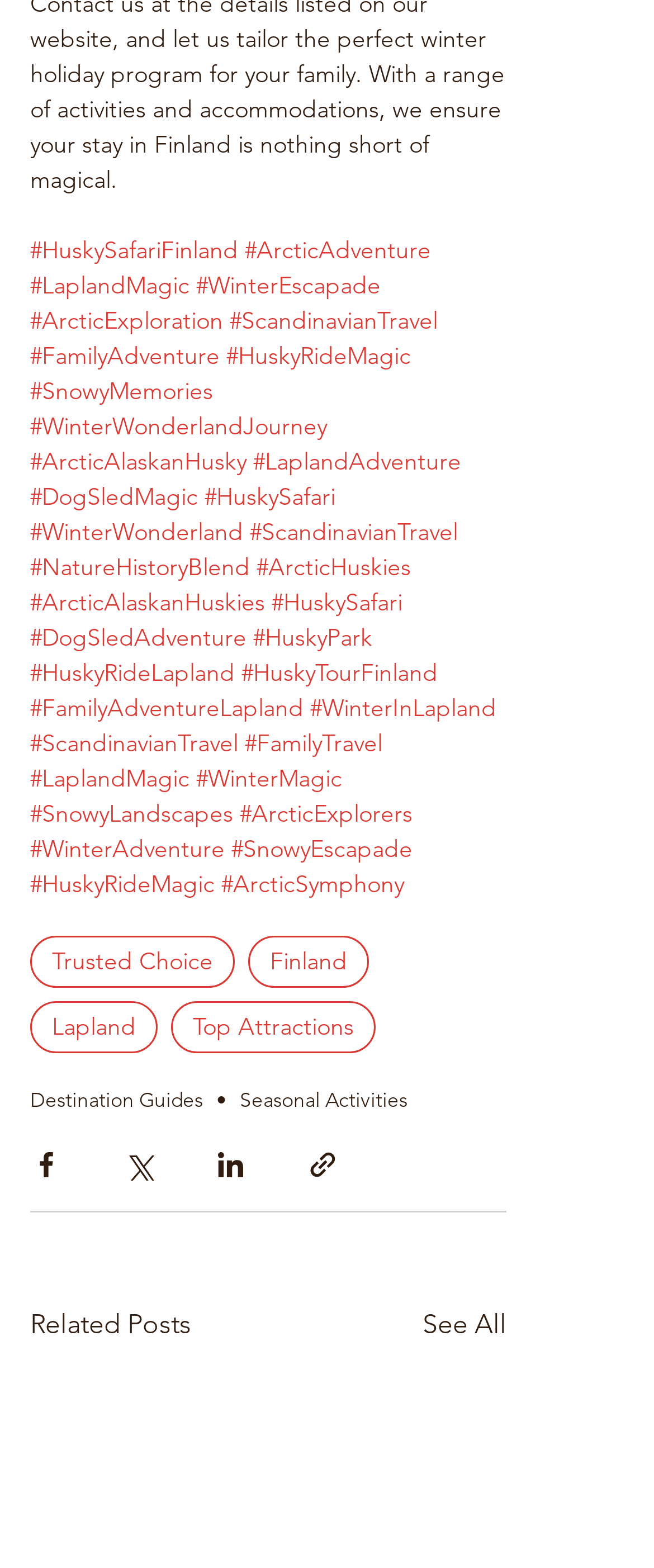Find the bounding box coordinates of the element's region that should be clicked in order to follow the given instruction: "Click on Husky Safari Finland". The coordinates should consist of four float numbers between 0 and 1, i.e., [left, top, right, bottom].

[0.046, 0.15, 0.364, 0.169]